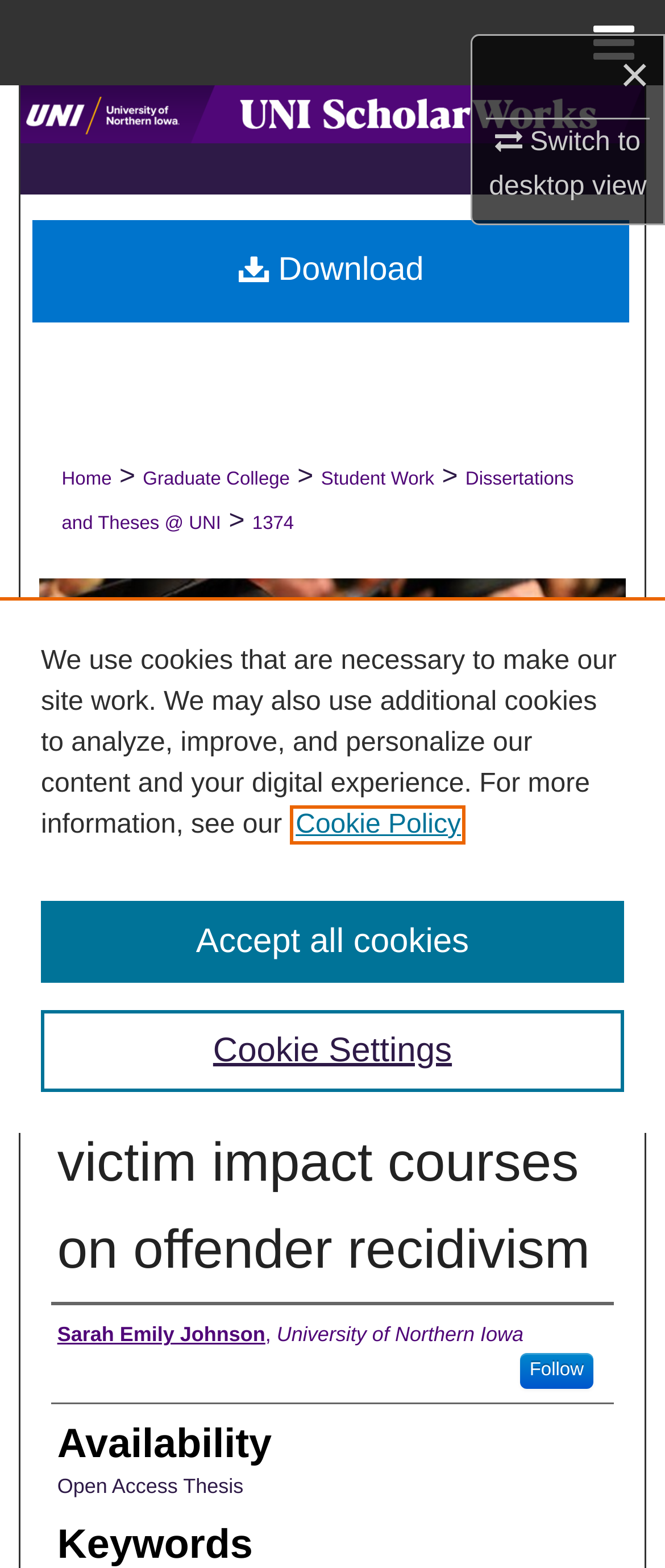Please identify the bounding box coordinates of the region to click in order to complete the given instruction: "go to home page". The coordinates should be four float numbers between 0 and 1, i.e., [left, top, right, bottom].

None